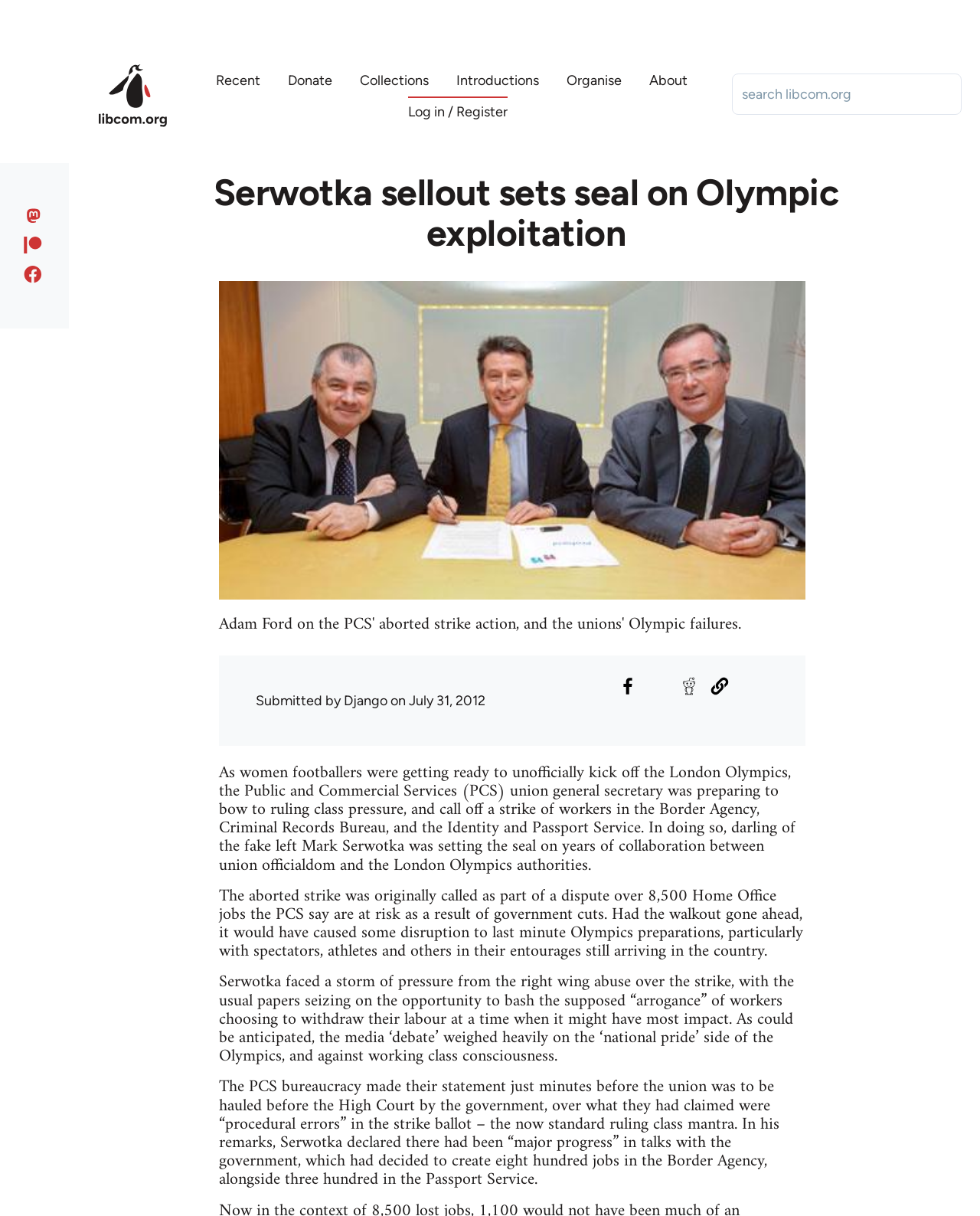Show the bounding box coordinates of the element that should be clicked to complete the task: "Share to Facebook".

[0.629, 0.554, 0.654, 0.574]